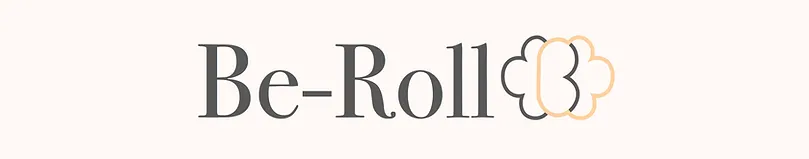Respond to the question with just a single word or phrase: 
What type of content is 'Be-Roll' likely to feature?

Art, culture, or unique narratives